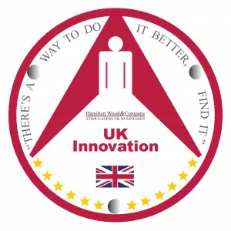Describe thoroughly the contents of the image.

The image features a circular emblem representing "UK Innovation," prominently displayed by Hamilton Wood & Company. The design includes a striking red background with a white silhouette of a figure in the center, symbolizing progress and guidance. Surrounding this figure, the words "THERE'S A WAY TO DO IT BETTER. FIND IT." are elegantly inscribed, emphasizing innovation and improvement. Below the figure, "UK Innovation" is boldly stated, accompanied by a small depiction of the Union Jack, signifying the emblem's national pride. A ring of stars encircles the bottom, further enhancing its official and prestigious appearance. This logo encapsulates the values of innovation, support, and dedication to excellence within the UK’s business landscape.